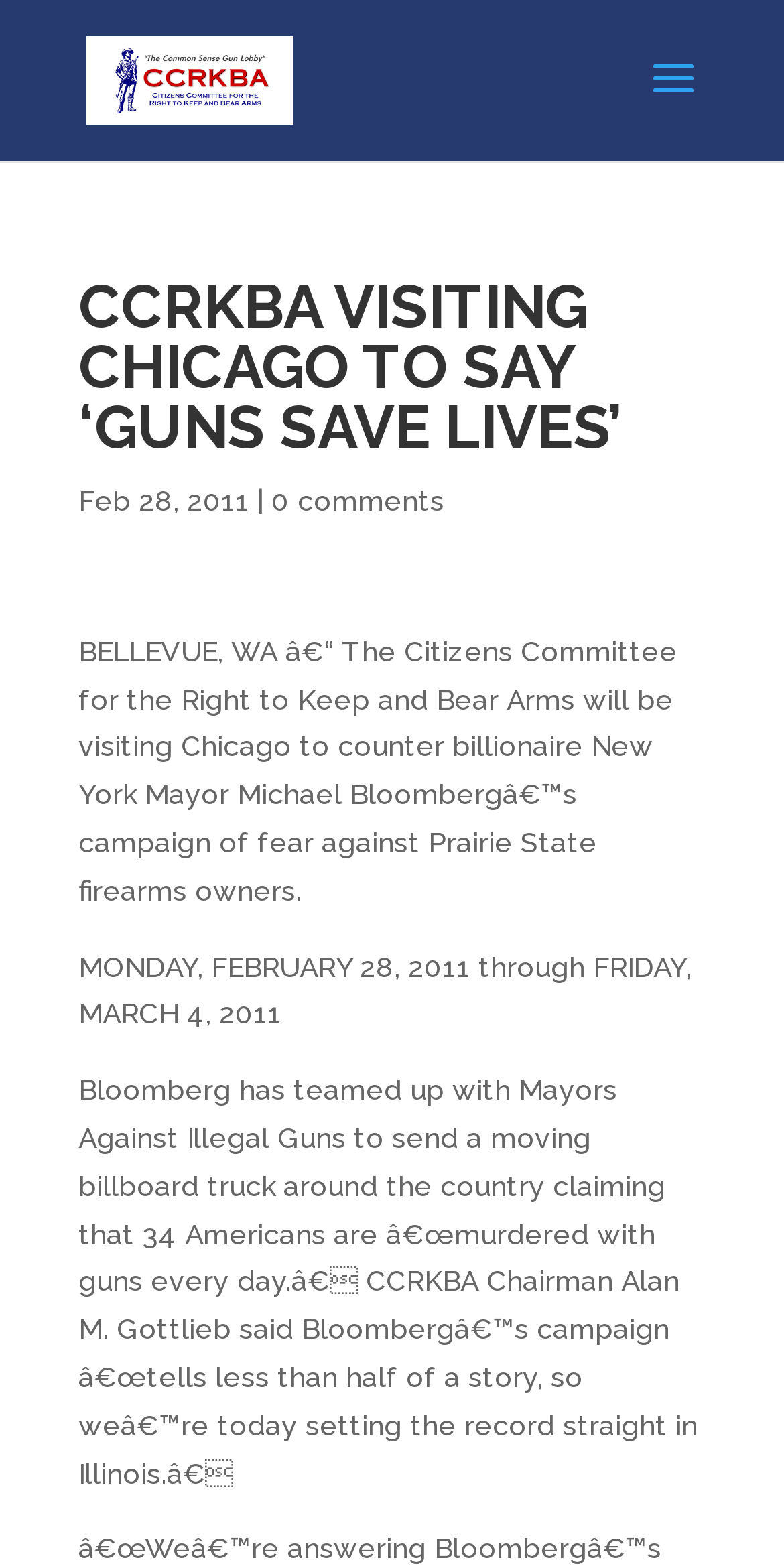Extract the bounding box coordinates of the UI element described by: "0 comments". The coordinates should include four float numbers ranging from 0 to 1, e.g., [left, top, right, bottom].

[0.346, 0.309, 0.567, 0.329]